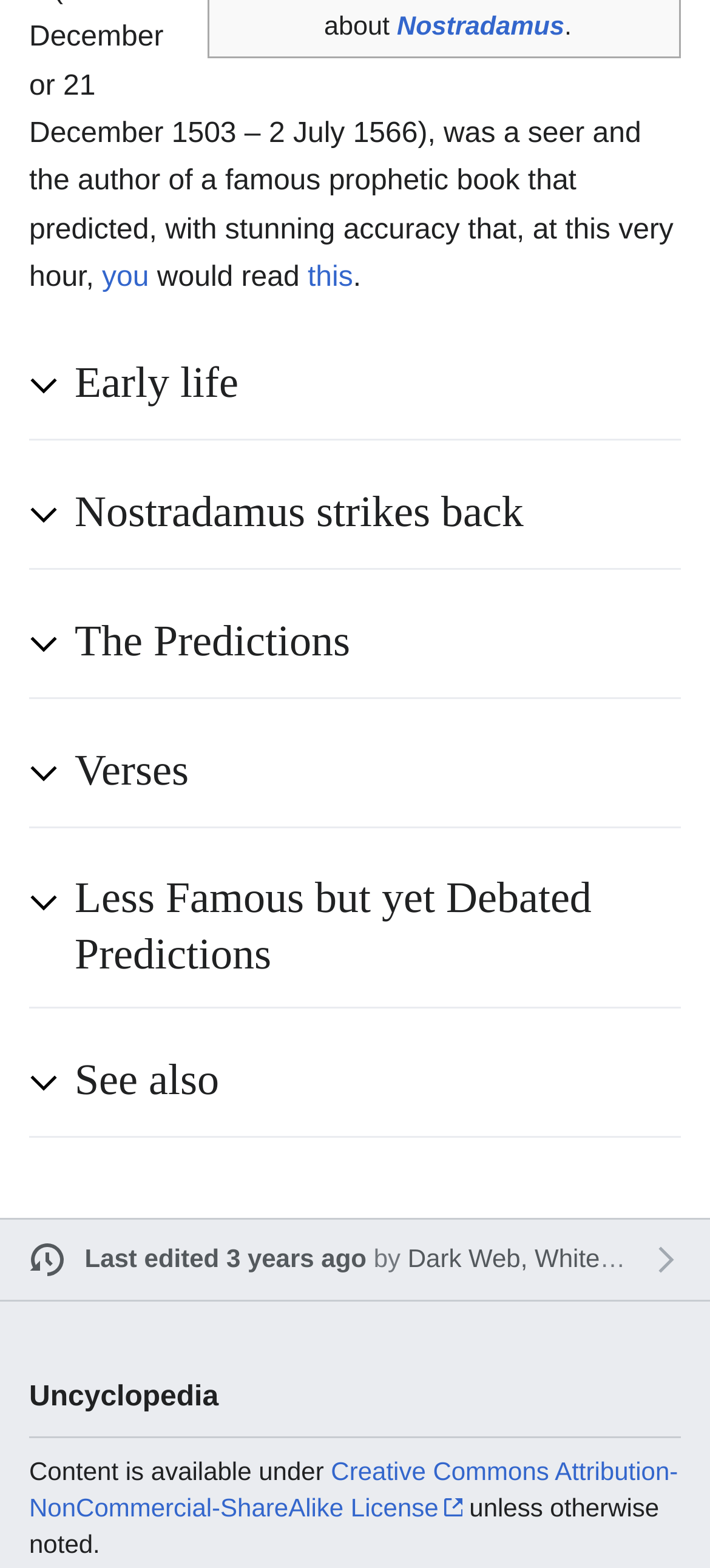Identify the bounding box coordinates of the clickable region required to complete the instruction: "Expand Early life". The coordinates should be given as four float numbers within the range of 0 and 1, i.e., [left, top, right, bottom].

[0.105, 0.226, 0.959, 0.265]